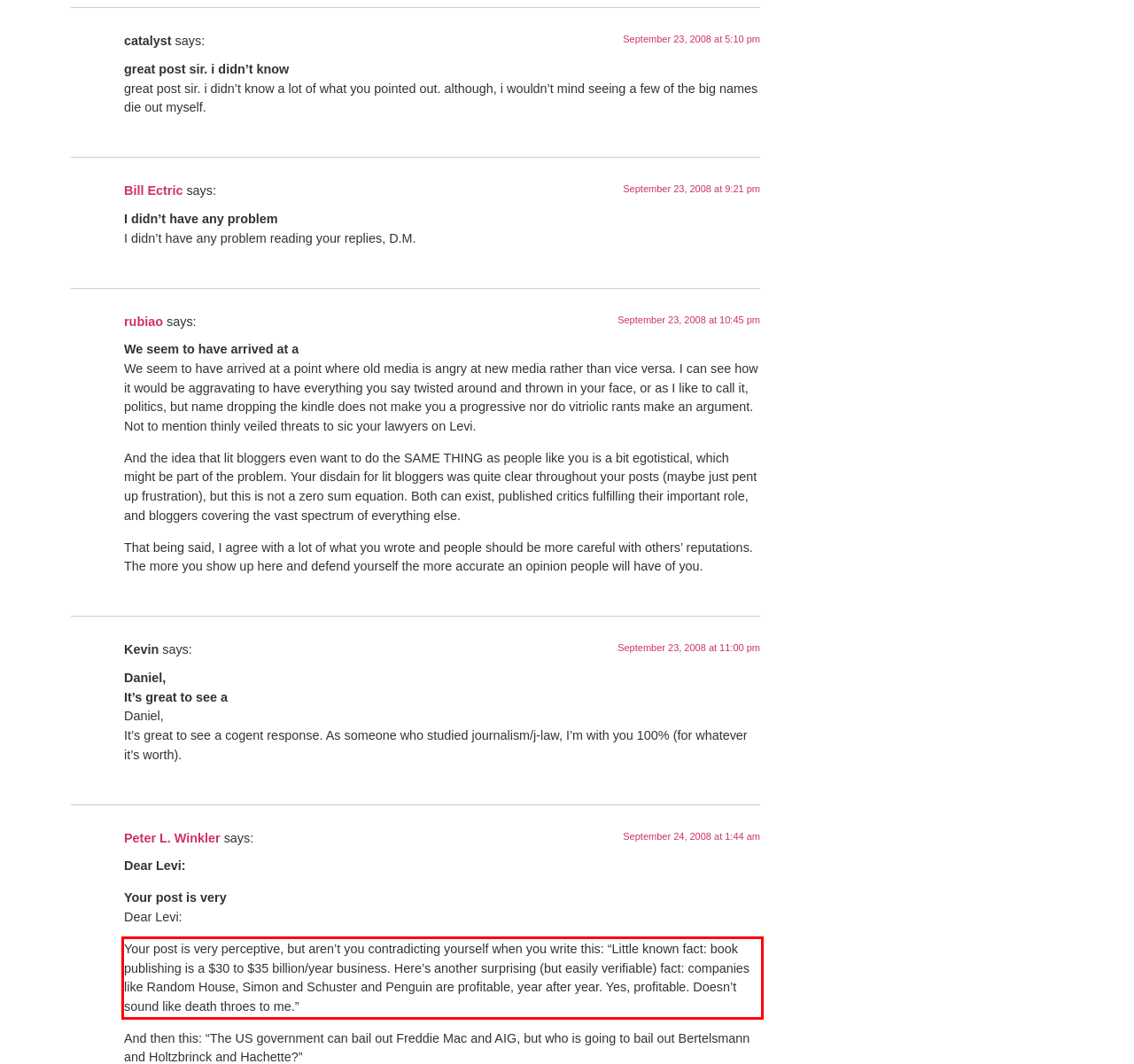Analyze the screenshot of the webpage that features a red bounding box and recognize the text content enclosed within this red bounding box.

Your post is very perceptive, but aren’t you contradicting yourself when you write this: “Little known fact: book publishing is a $30 to $35 billion/year business. Here’s another surprising (but easily verifiable) fact: companies like Random House, Simon and Schuster and Penguin are profitable, year after year. Yes, profitable. Doesn’t sound like death throes to me.”